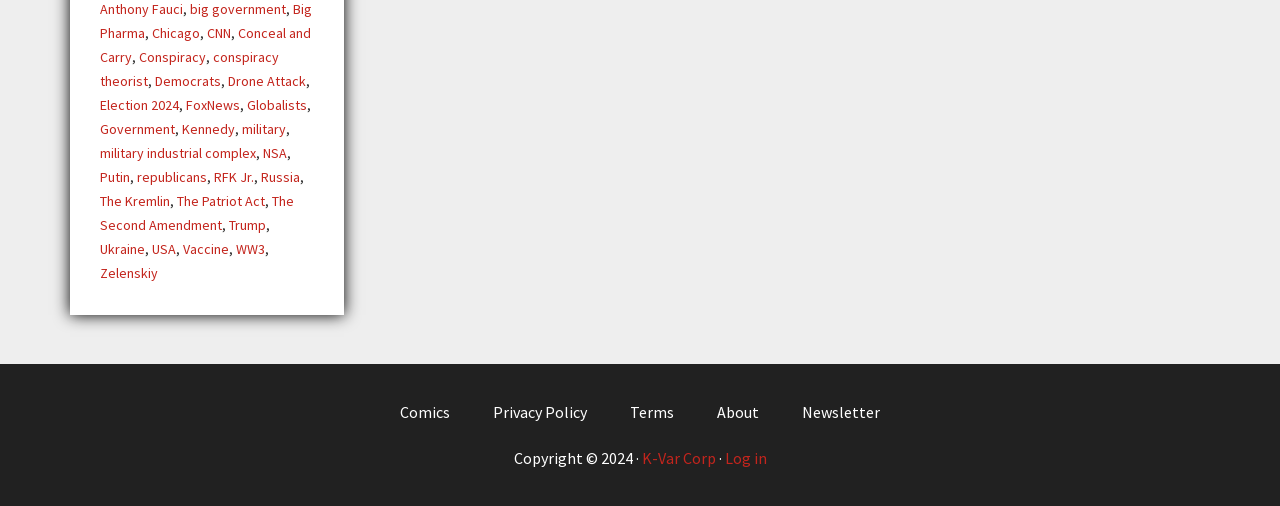Respond with a single word or phrase for the following question: 
What is the first link on the webpage?

Chicago